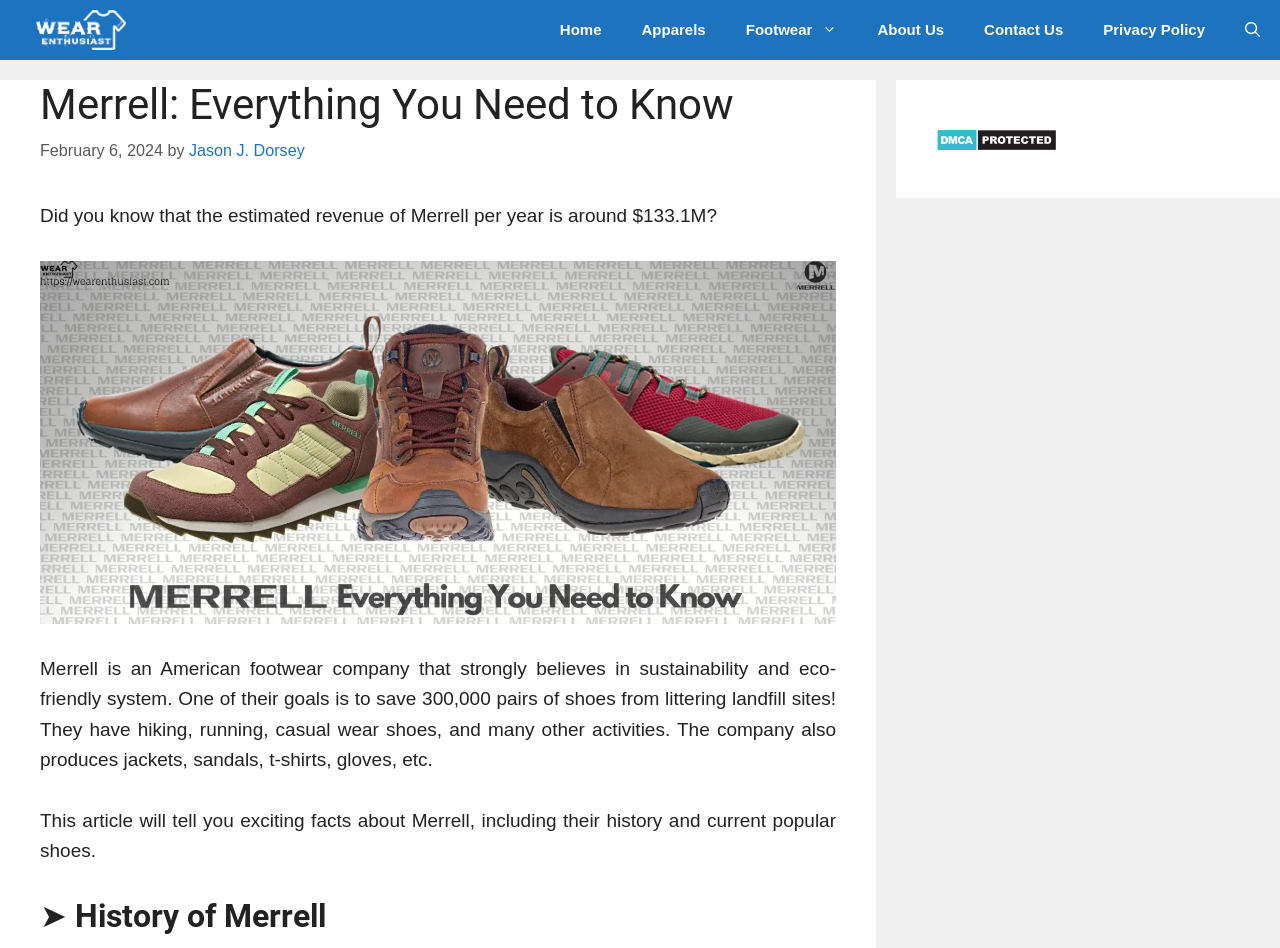Can you provide the bounding box coordinates for the element that should be clicked to implement the instruction: "check DMCA.com Protection Status"?

[0.731, 0.149, 0.826, 0.164]